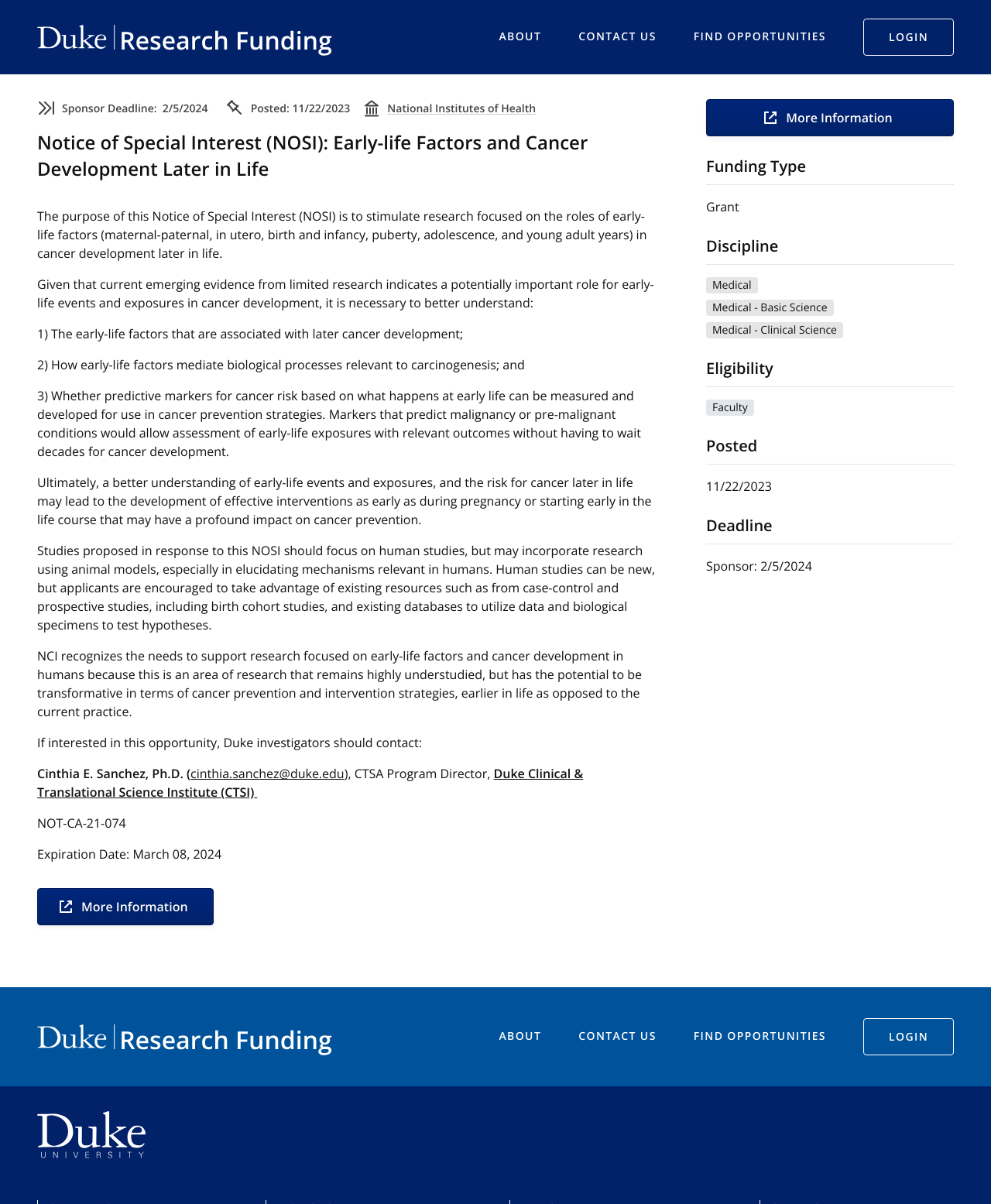Please provide the bounding box coordinates for the element that needs to be clicked to perform the following instruction: "Click on 'LOGIN'". The coordinates should be given as four float numbers between 0 and 1, i.e., [left, top, right, bottom].

[0.871, 0.015, 0.962, 0.046]